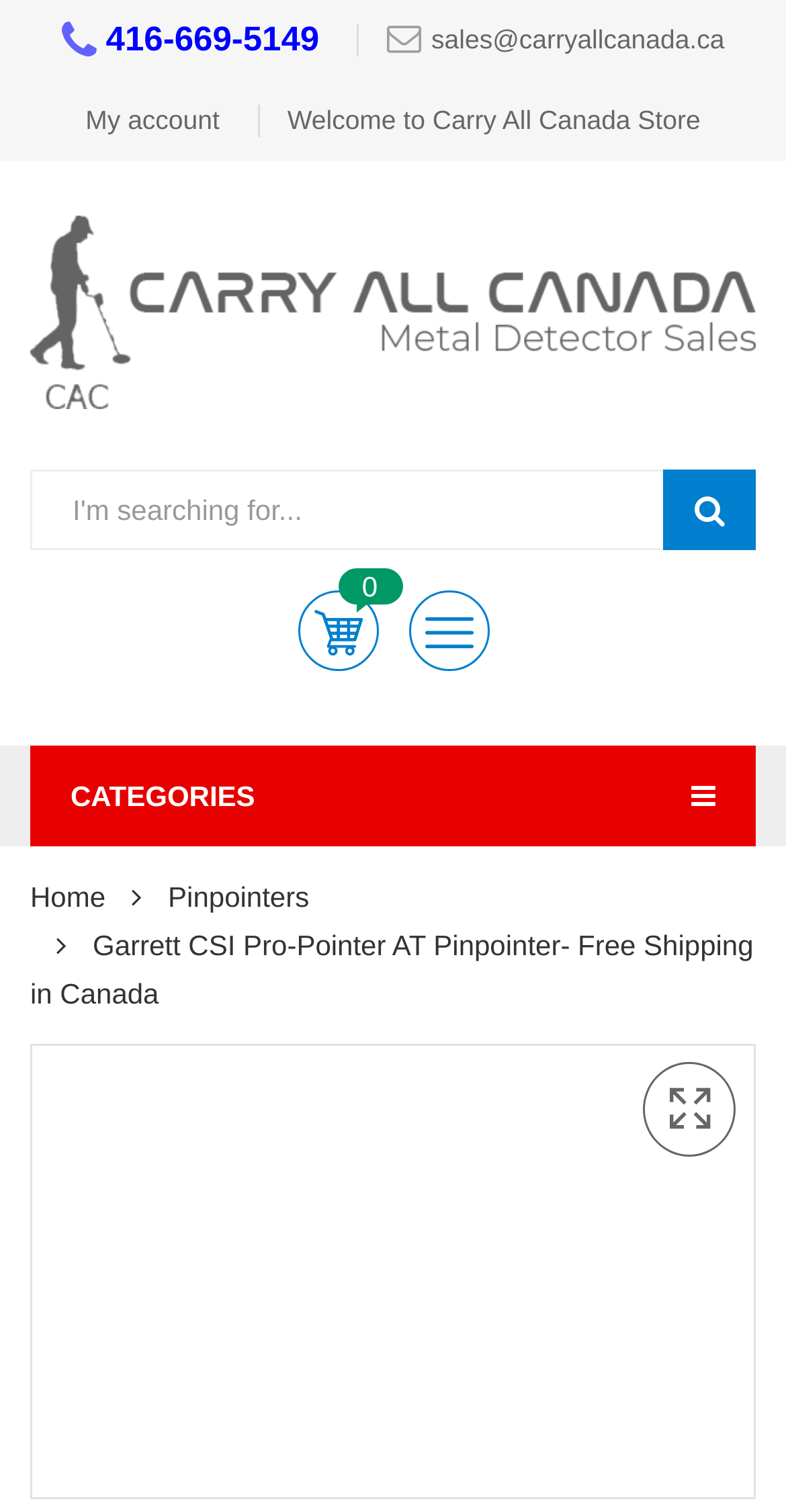Is there a search function on this website?
Answer briefly with a single word or phrase based on the image.

Yes